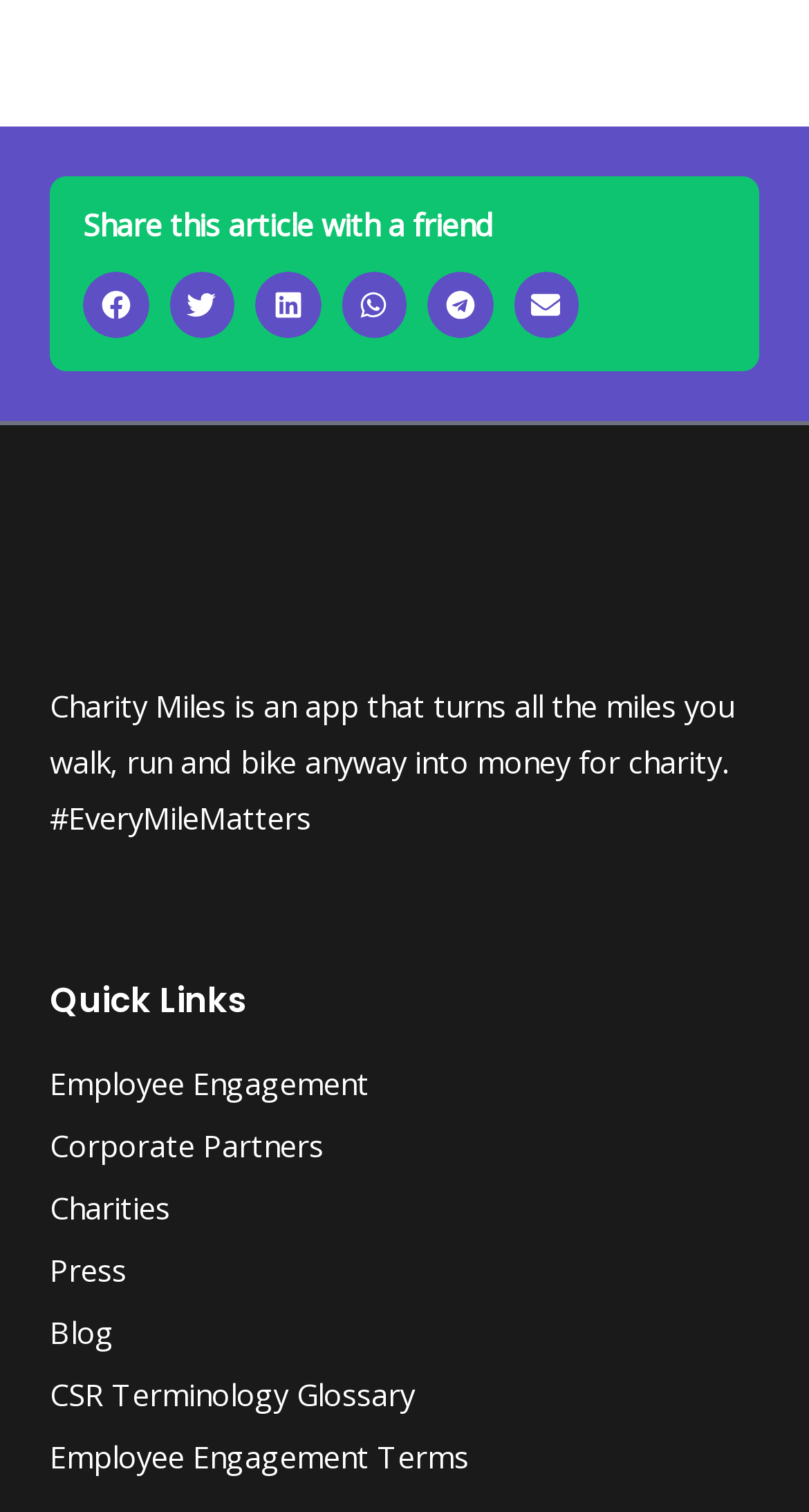What is the name of the app that turns miles into money for charity? Please answer the question using a single word or phrase based on the image.

Charity Miles